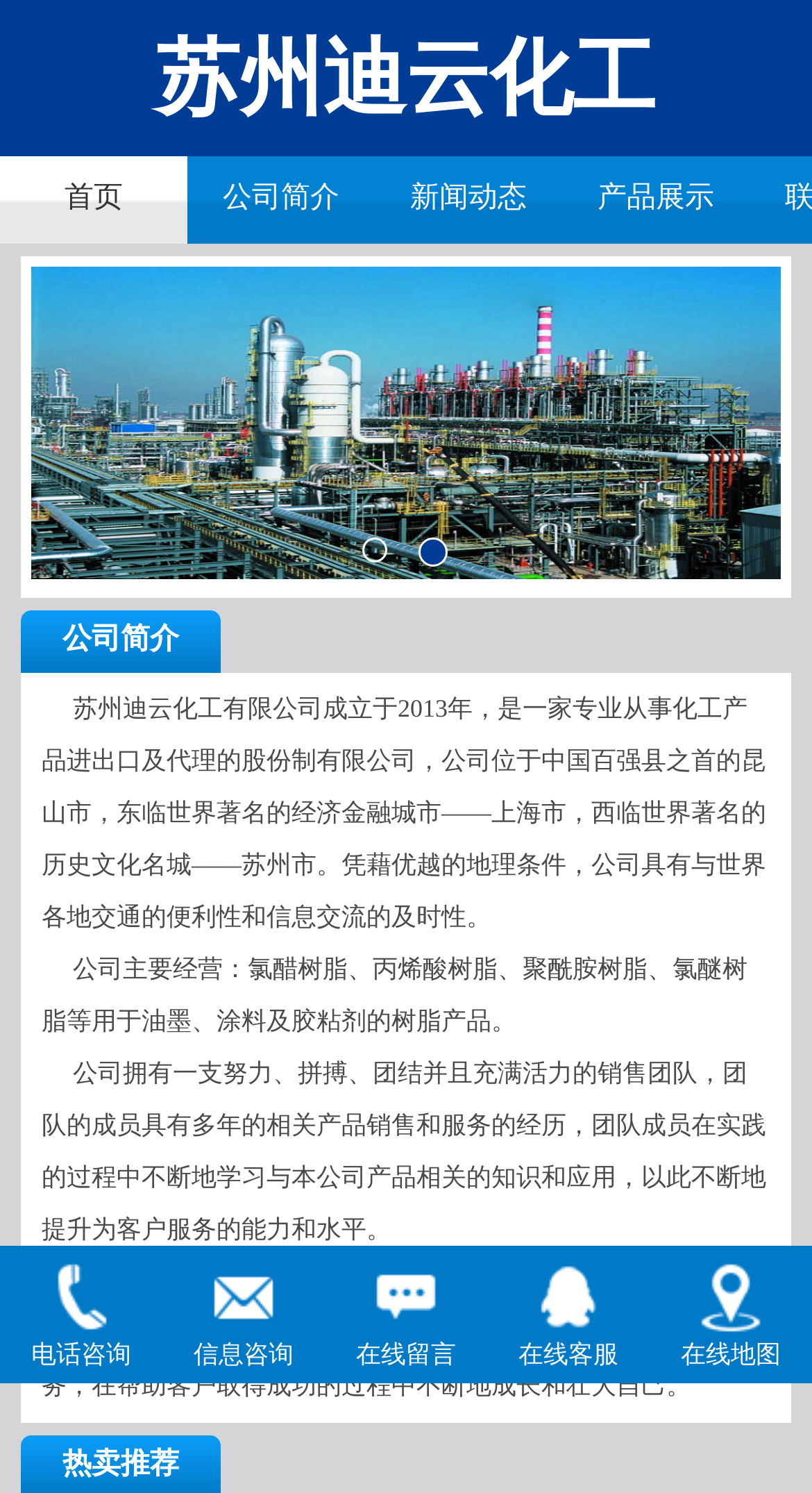What is recommended on the webpage?
Based on the image, answer the question in a detailed manner.

On the webpage, there is a section recommending hot sale products, which suggests that the company is promoting some of its popular products to customers.